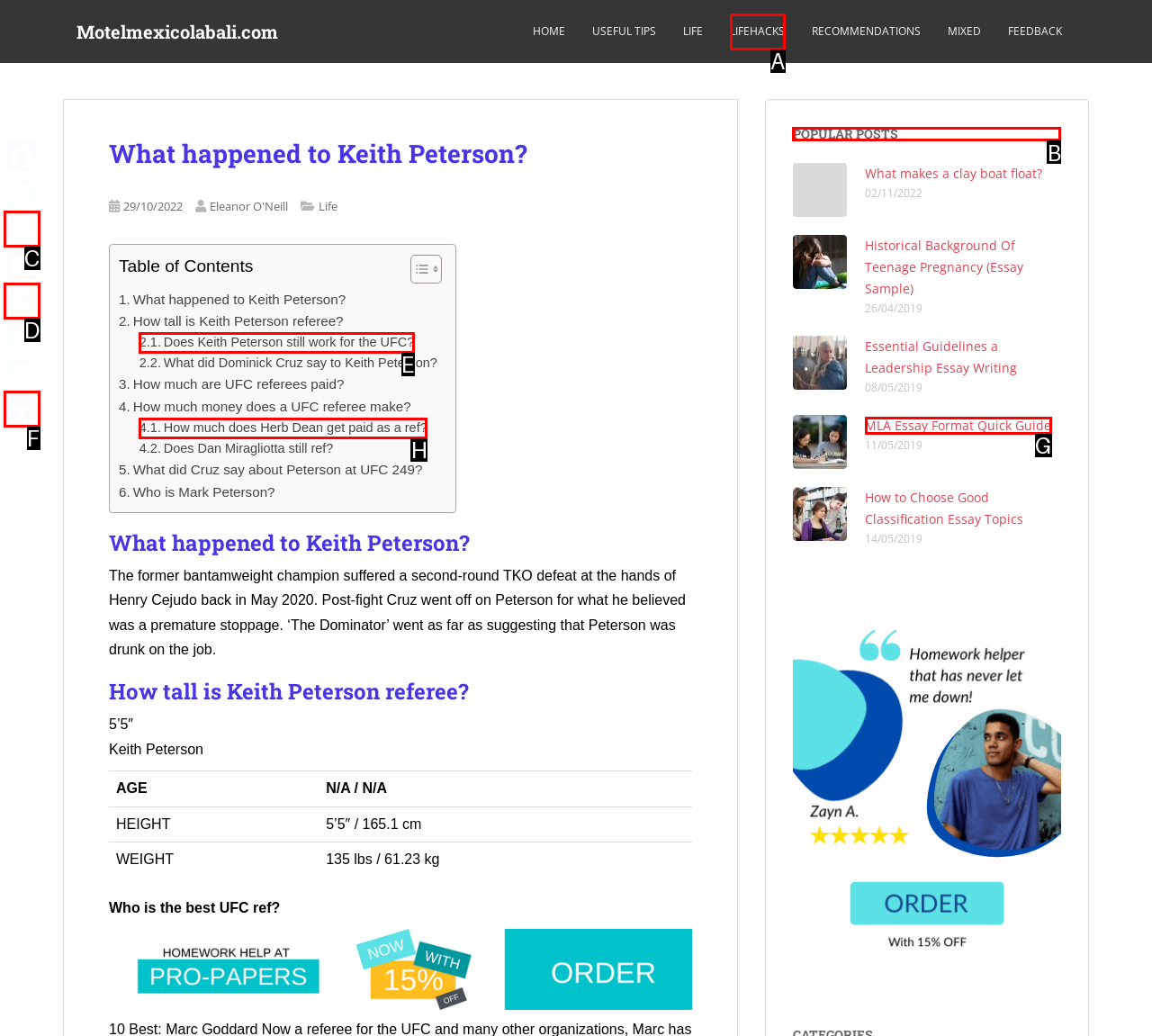From the given choices, which option should you click to complete this task: View the 'POPULAR POSTS'? Answer with the letter of the correct option.

B